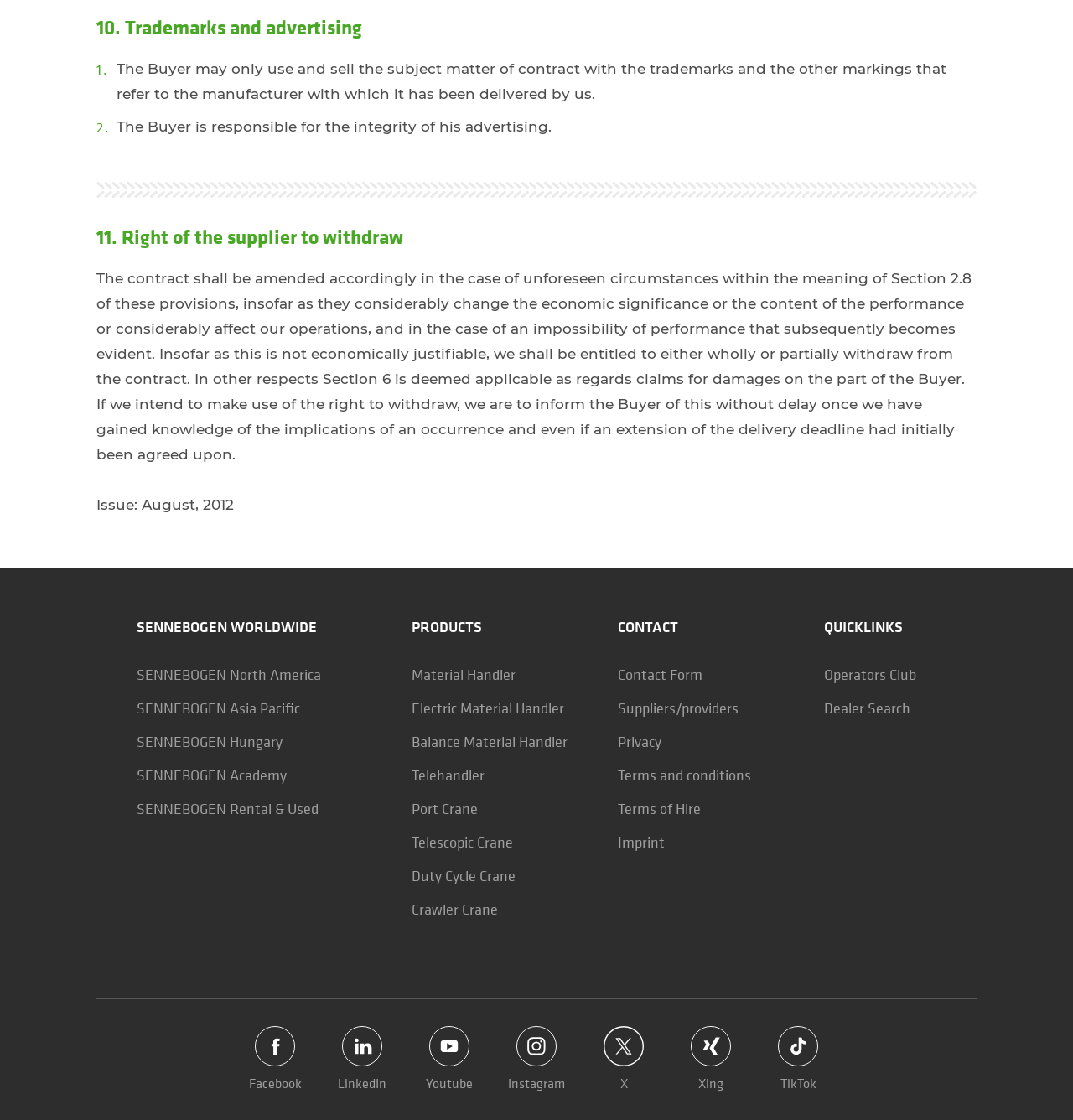Given the following UI element description: "SENNEBOGEN Academy", find the bounding box coordinates in the webpage screenshot.

[0.127, 0.683, 0.267, 0.7]